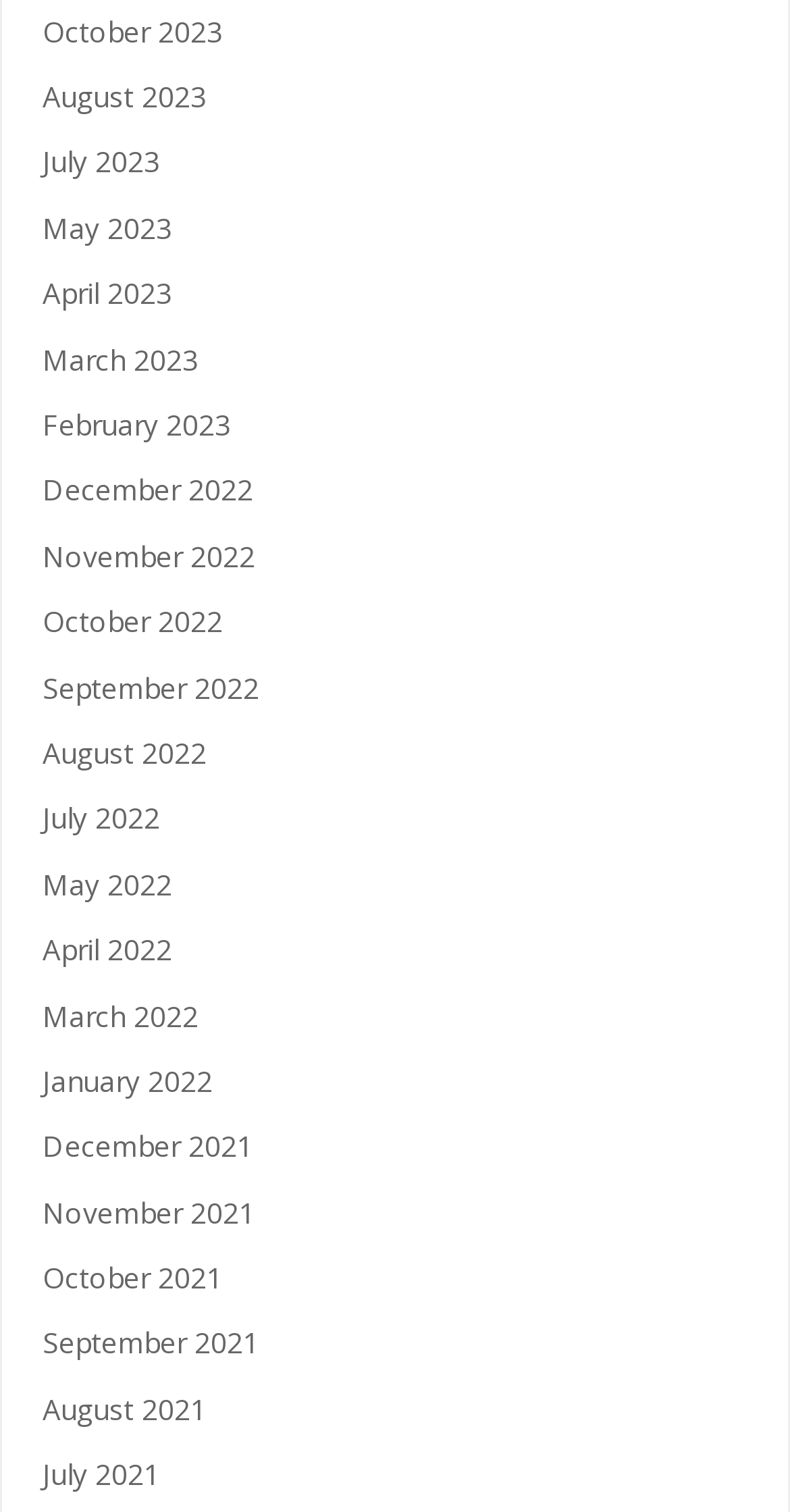Locate the bounding box coordinates of the area to click to fulfill this instruction: "view October 2023". The bounding box should be presented as four float numbers between 0 and 1, in the order [left, top, right, bottom].

[0.054, 0.008, 0.282, 0.033]